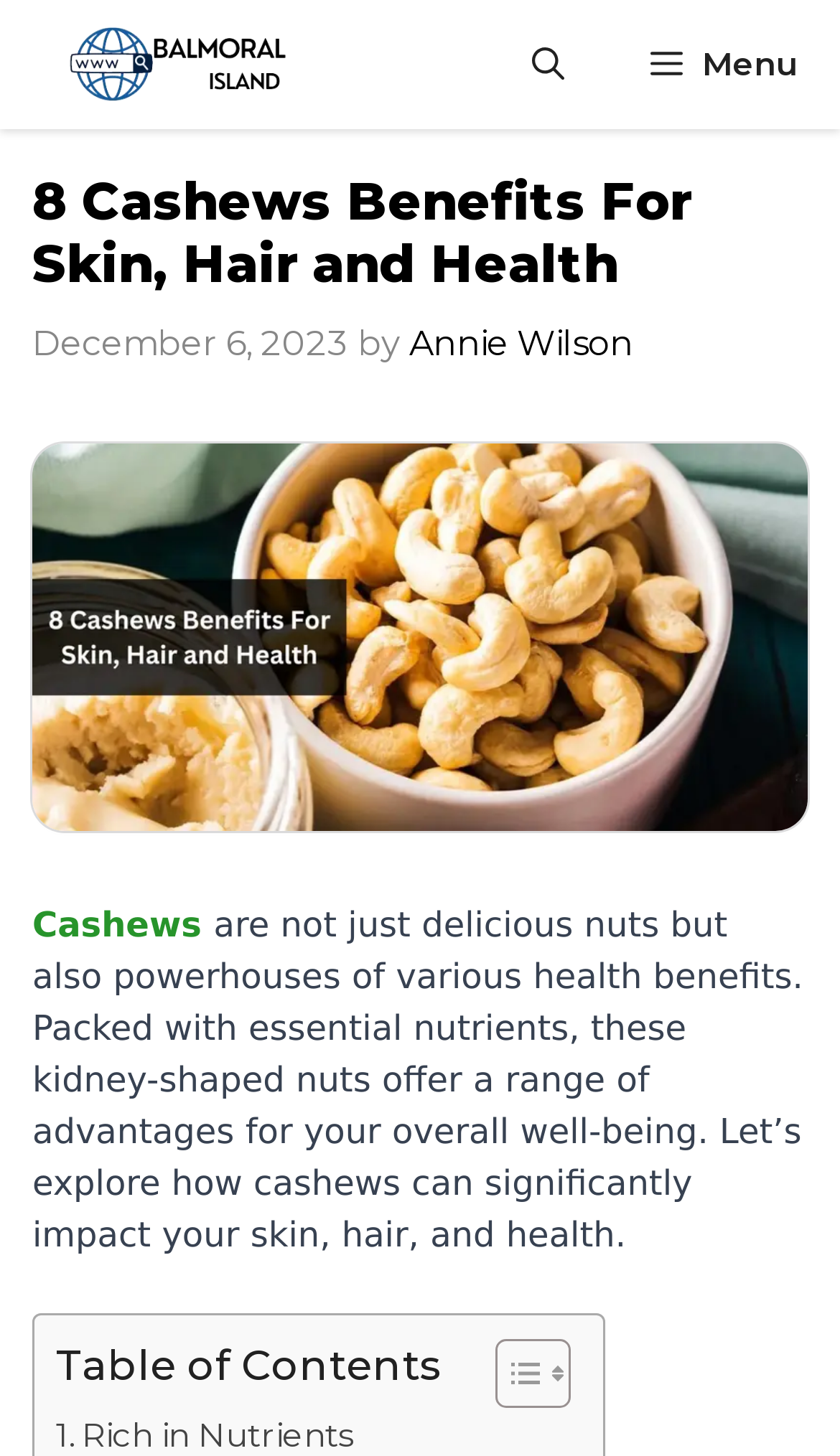What is the topic of the article?
Refer to the screenshot and answer in one word or phrase.

Cashews